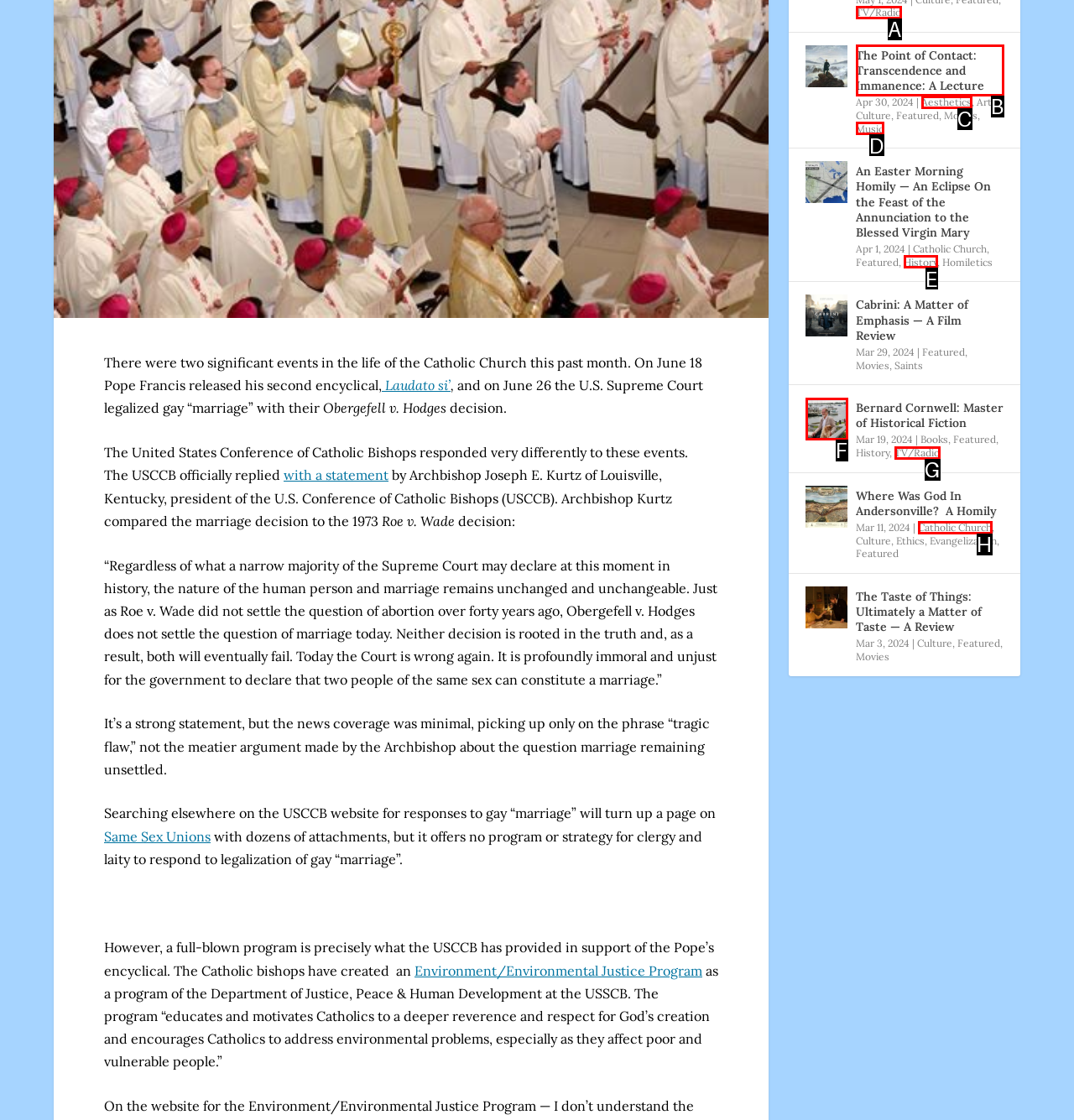From the given options, choose the HTML element that aligns with the description: Aesthetics. Respond with the letter of the selected element.

C